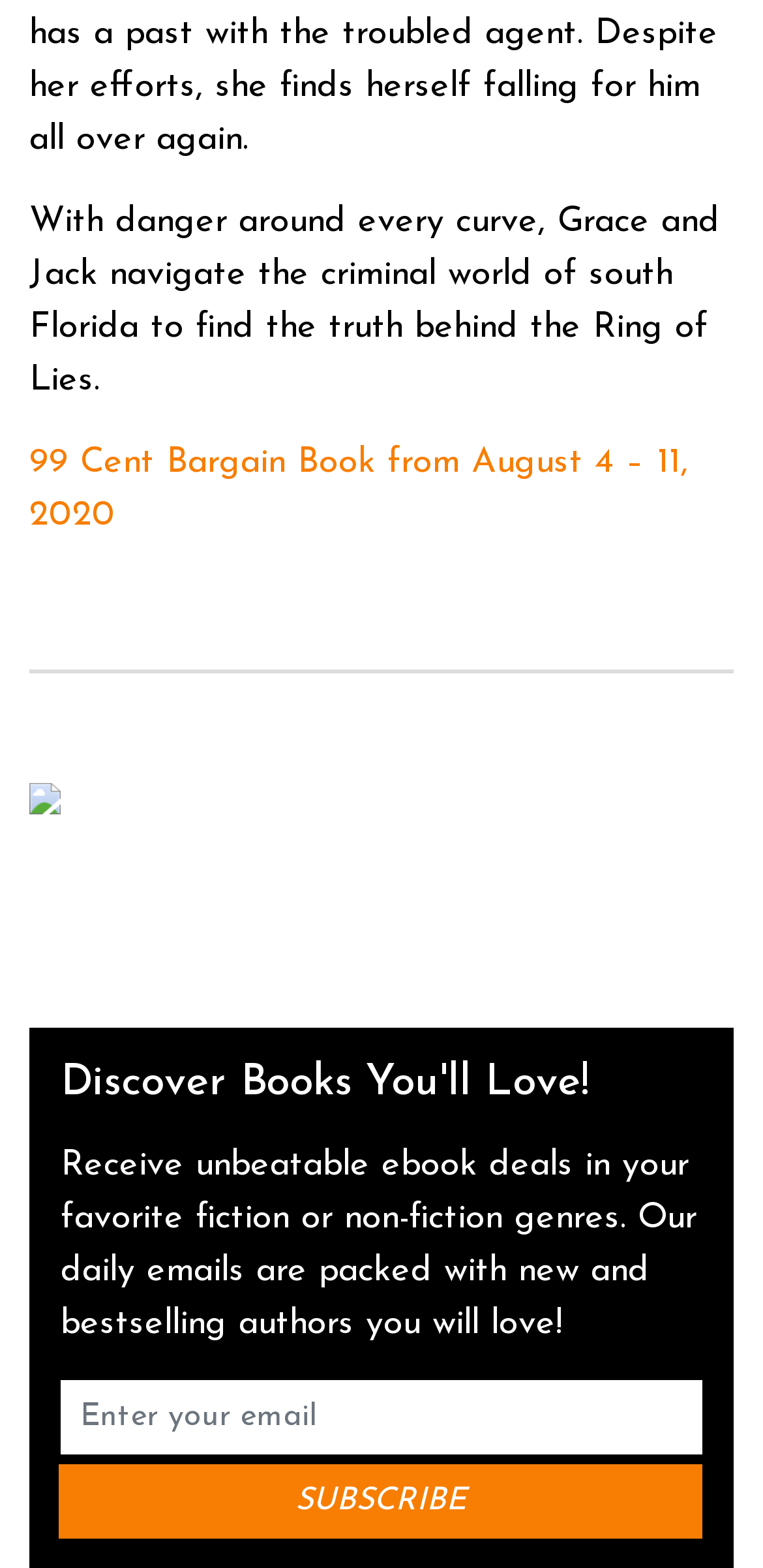Show the bounding box coordinates for the HTML element described as: "value="Subscribe"".

[0.077, 0.934, 0.921, 0.981]